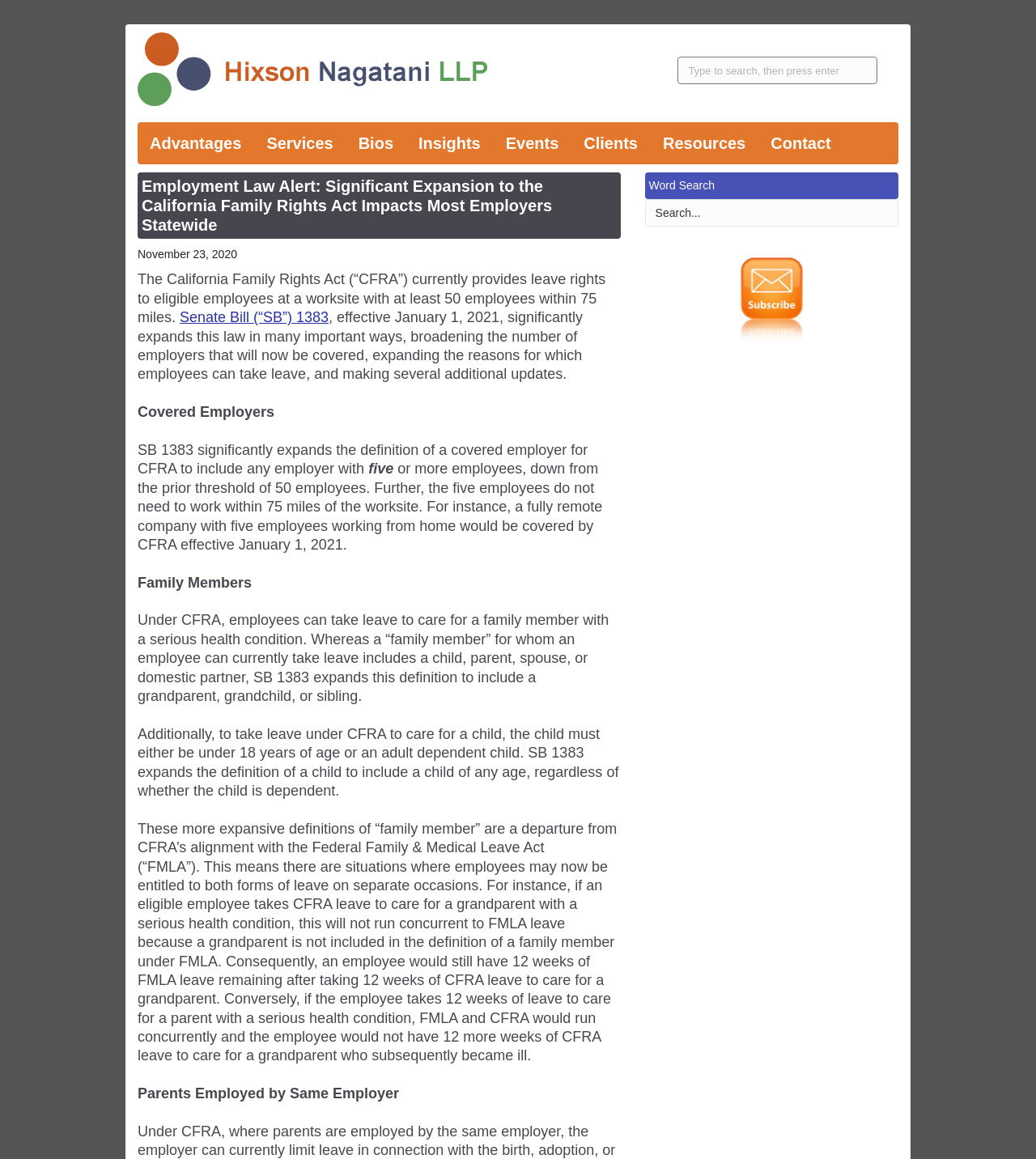Please provide the bounding box coordinates for the element that needs to be clicked to perform the instruction: "Read about Senate Bill 1383". The coordinates must consist of four float numbers between 0 and 1, formatted as [left, top, right, bottom].

[0.173, 0.267, 0.317, 0.281]